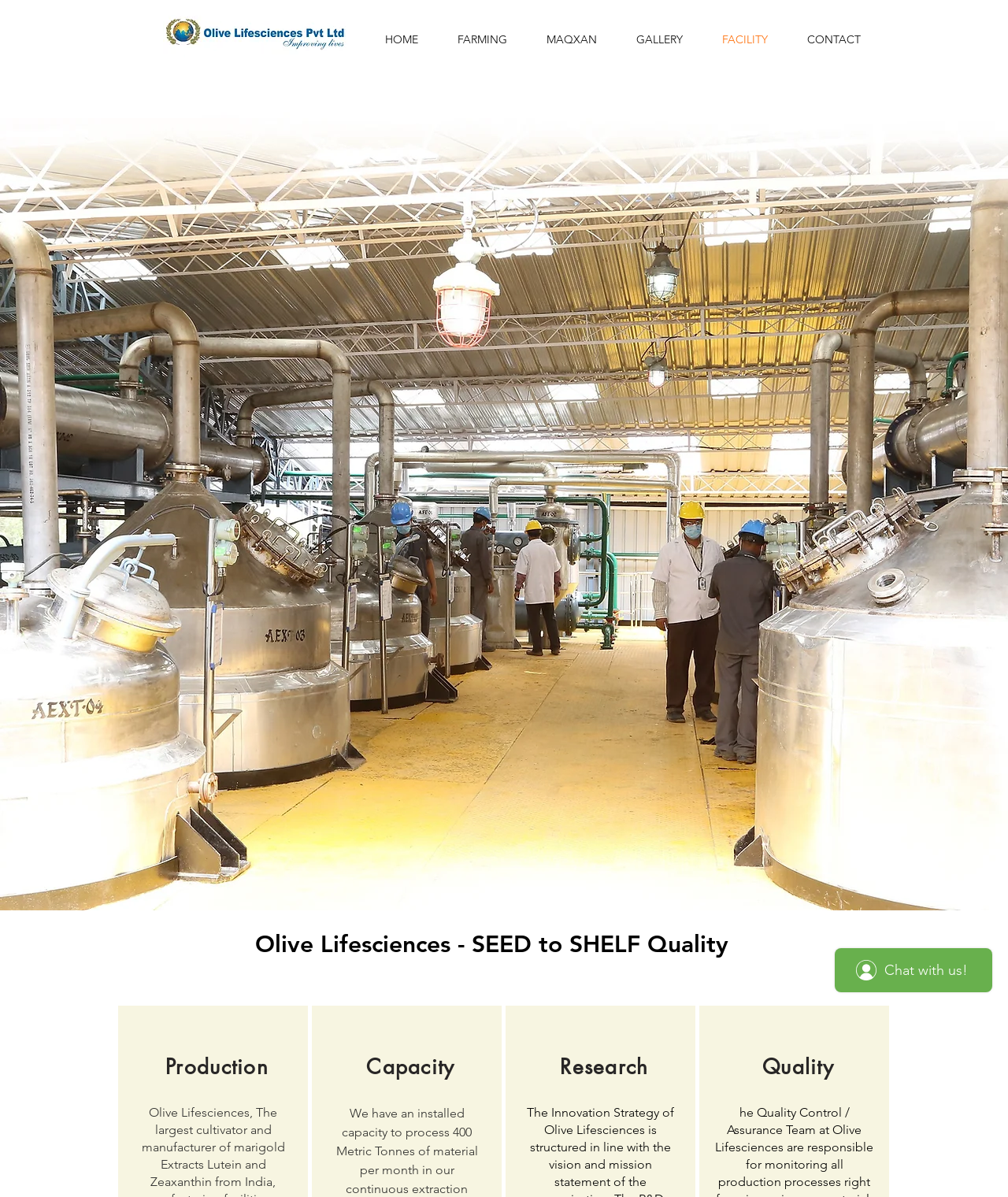Using details from the image, please answer the following question comprehensively:
How many links are in the navigation menu?

The navigation menu has links to 'HOME', 'FARMING', 'MAQXAN', 'GALLERY', 'FACILITY', and 'CONTACT', which makes a total of 6 links.